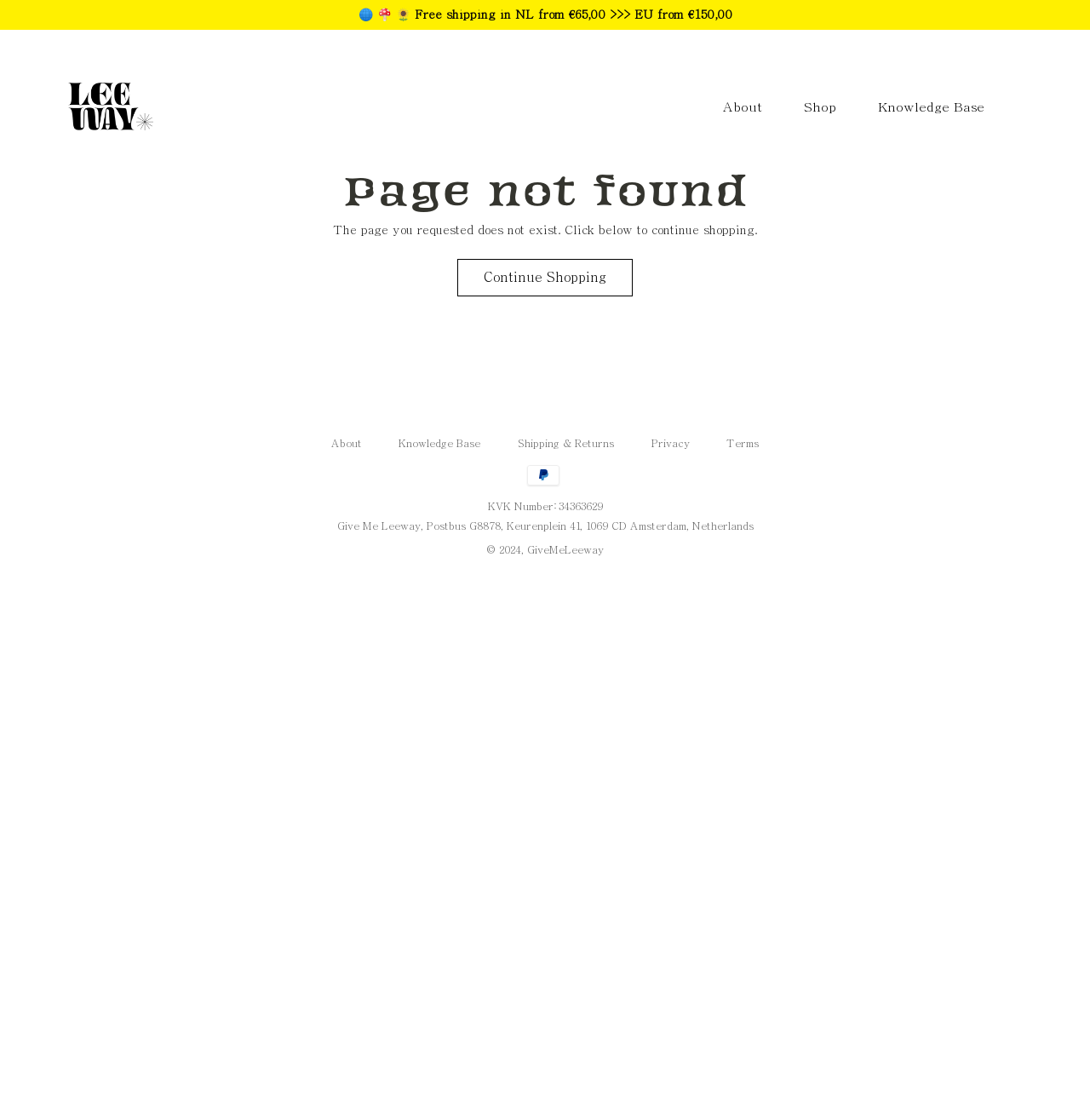What is the current year of the copyright?
Please describe in detail the information shown in the image to answer the question.

The current year of the copyright can be found in the static text element with the text '© 2024'.